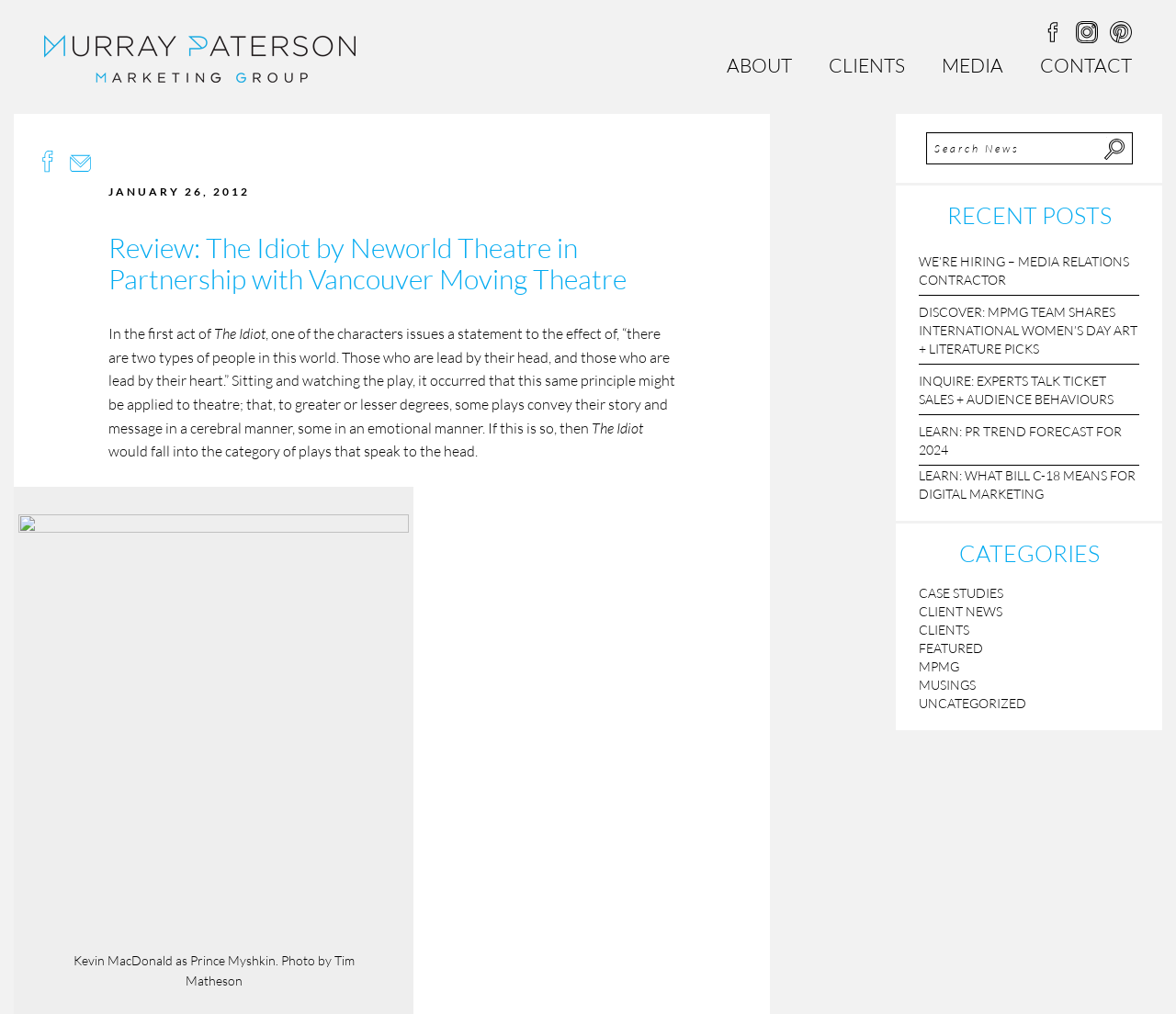Determine the bounding box coordinates of the region I should click to achieve the following instruction: "Search for something". Ensure the bounding box coordinates are four float numbers between 0 and 1, i.e., [left, top, right, bottom].

[0.787, 0.13, 0.963, 0.162]